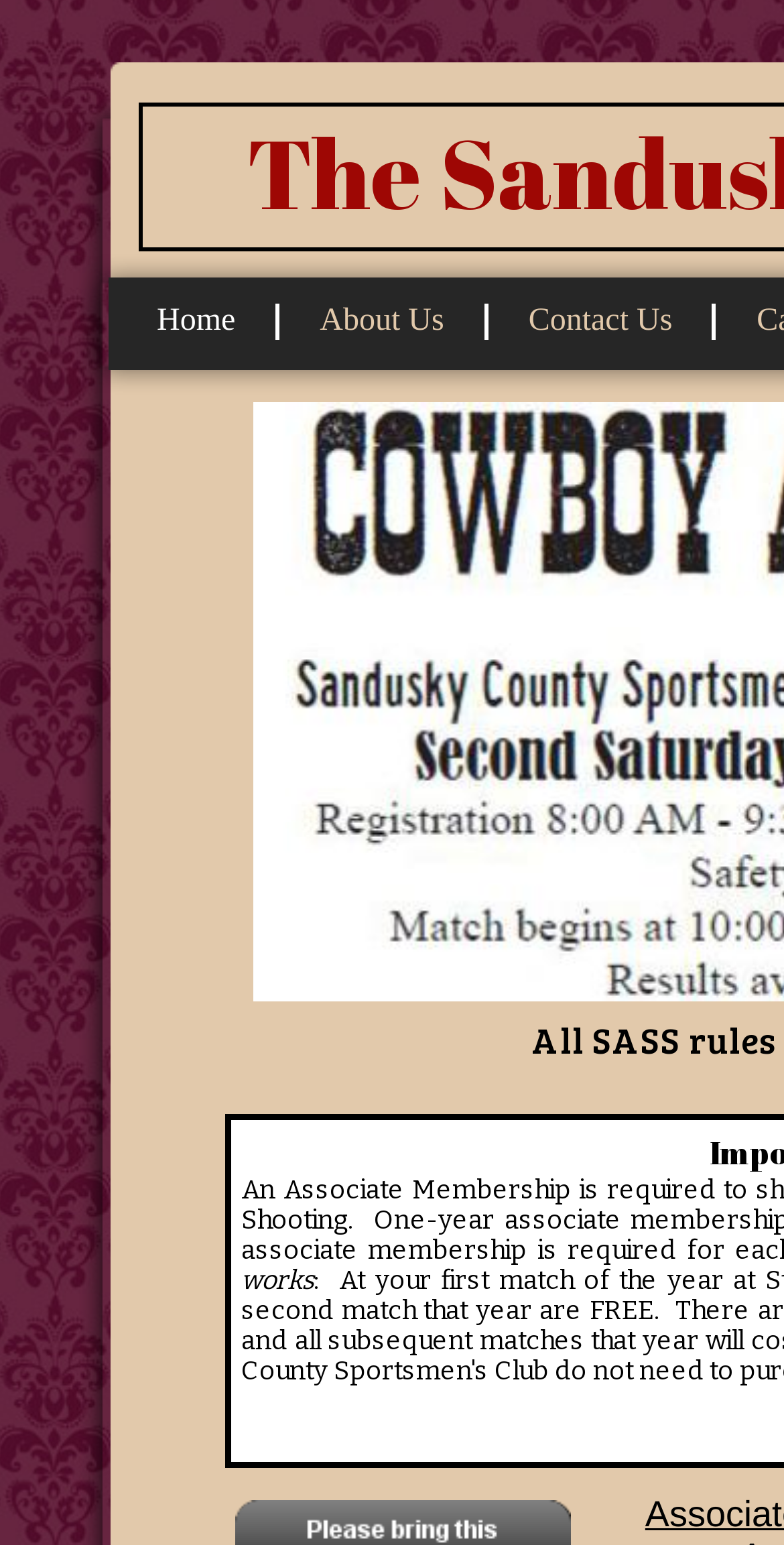How many menu items are there?
Answer the question with as much detail as you can, using the image as a reference.

I counted the number of LayoutTableCell elements with text, which are 'Home', 'About Us', 'Contact Us', and two empty cells. Therefore, there are 5 menu items.